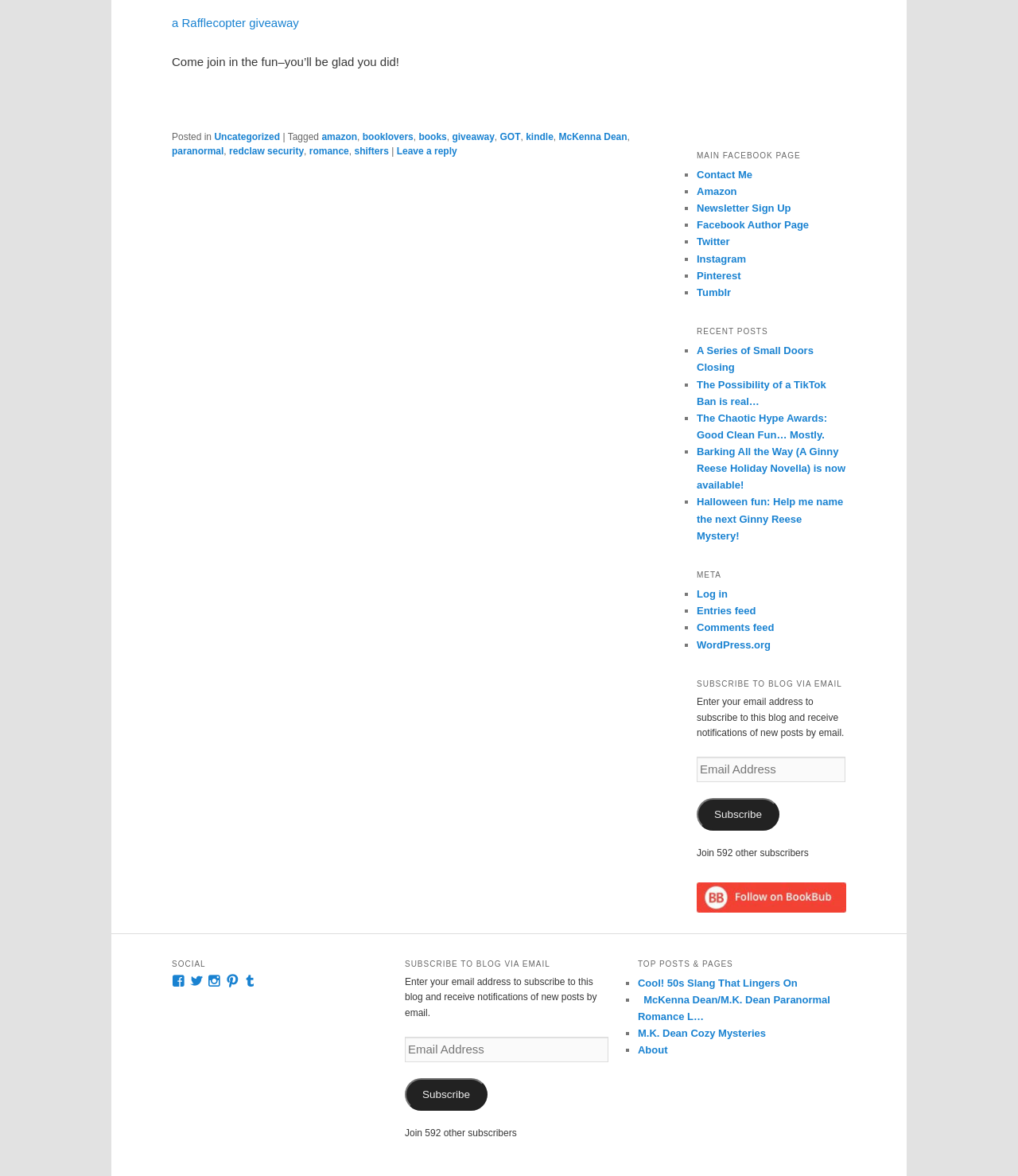Locate the bounding box coordinates of the element I should click to achieve the following instruction: "Click the 'Contact Me' link".

[0.684, 0.143, 0.739, 0.154]